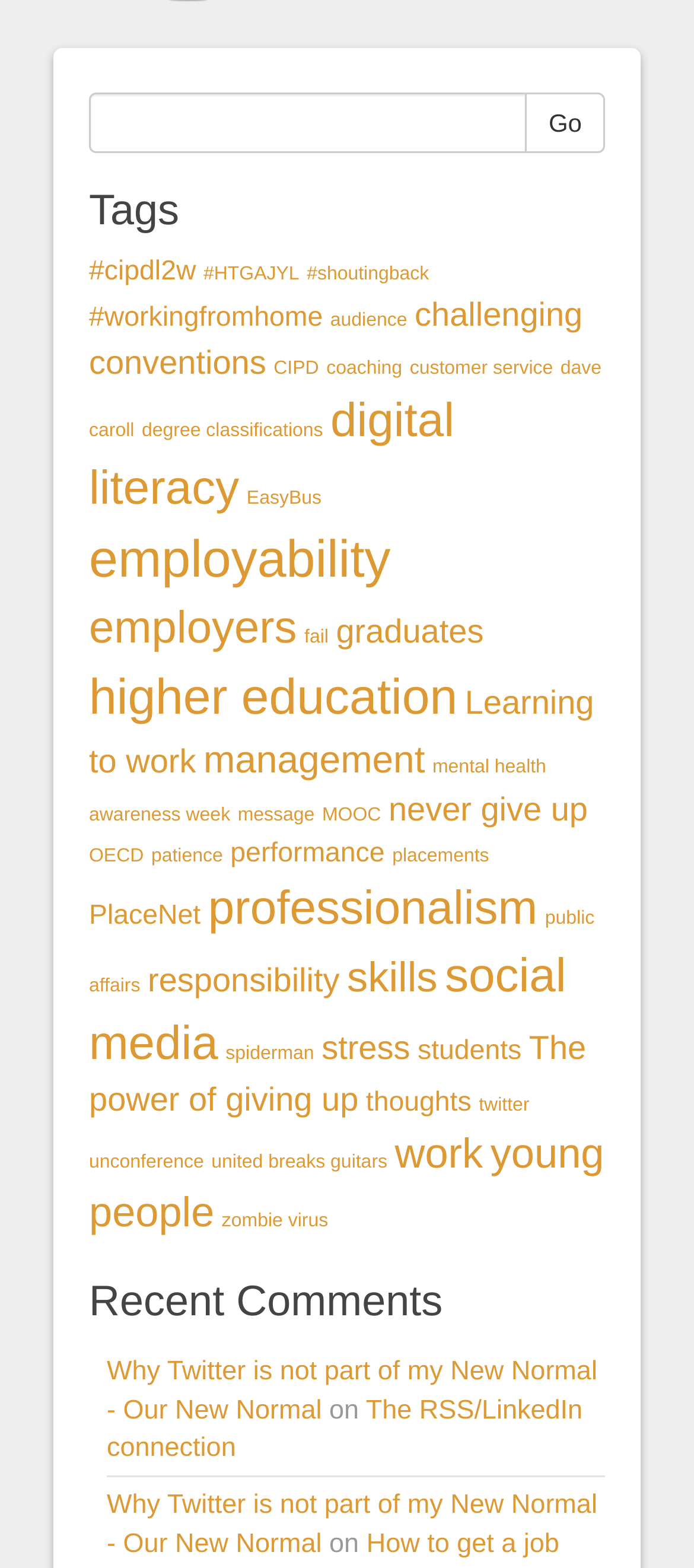Can you provide the bounding box coordinates for the element that should be clicked to implement the instruction: "check recent comments"?

[0.128, 0.816, 0.872, 0.846]